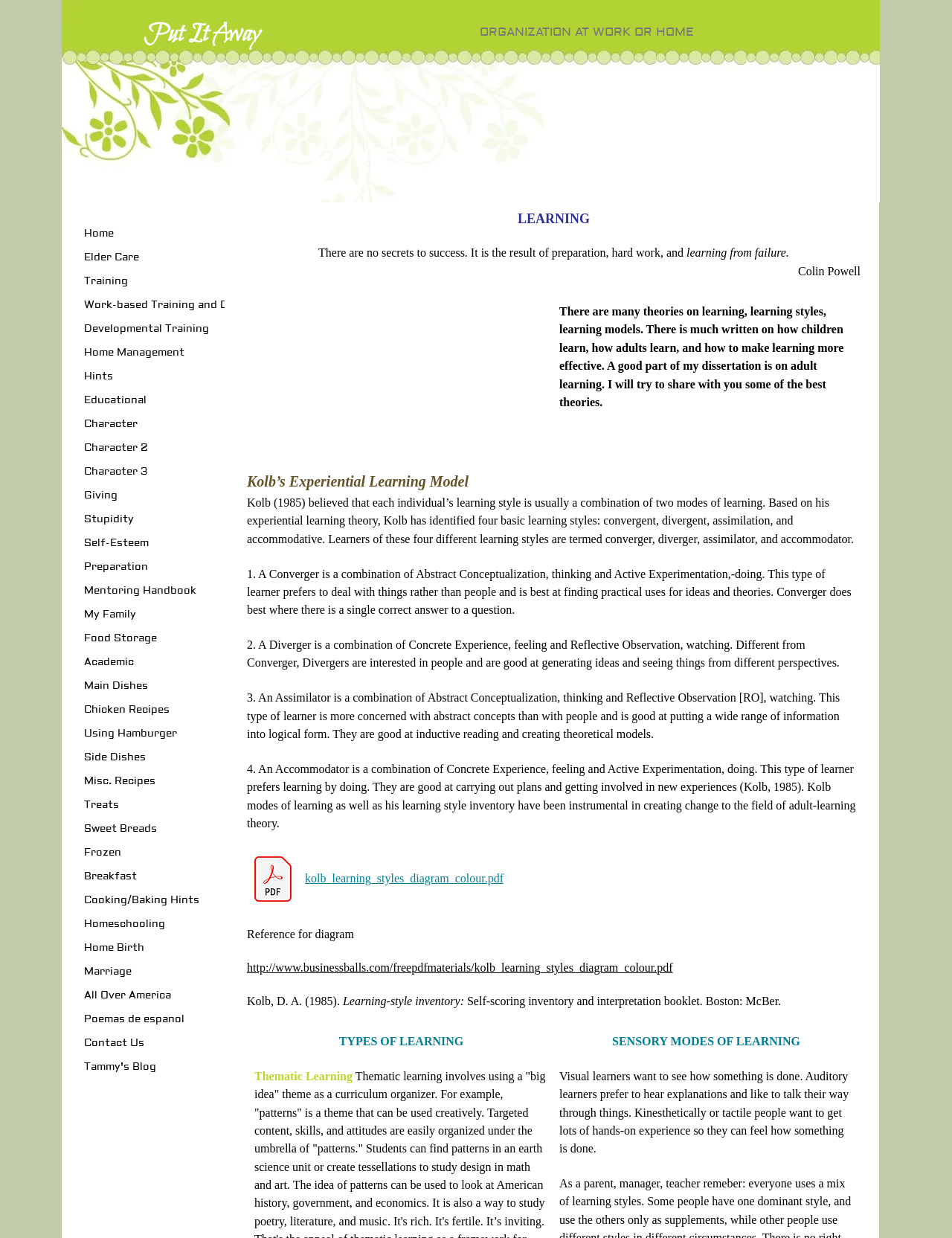Using the provided description: "All Over America", find the bounding box coordinates of the corresponding UI element. The output should be four float numbers between 0 and 1, in the format [left, top, right, bottom].

[0.08, 0.796, 0.188, 0.813]